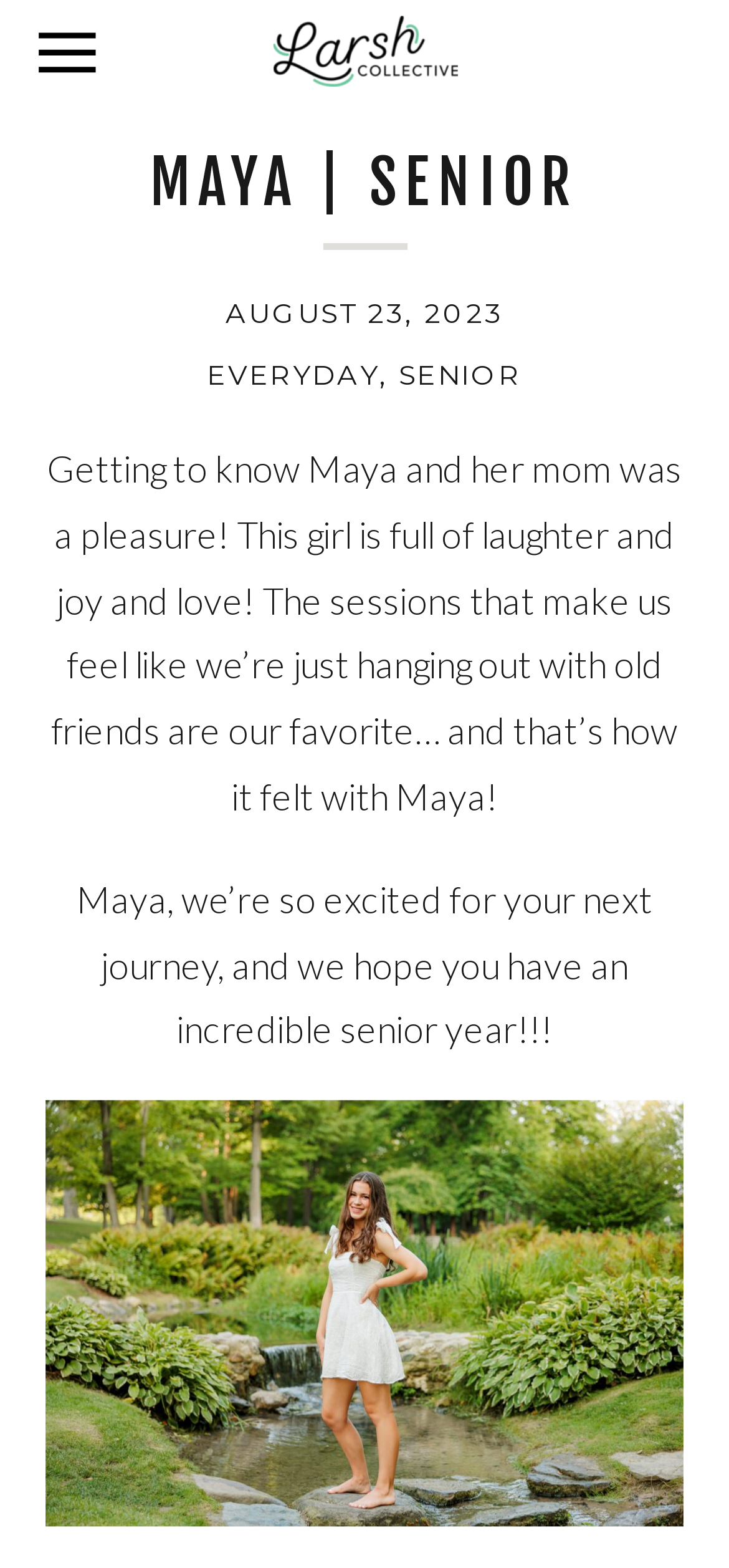How many links are present in the webpage?
Using the information from the image, give a concise answer in one word or a short phrase.

3